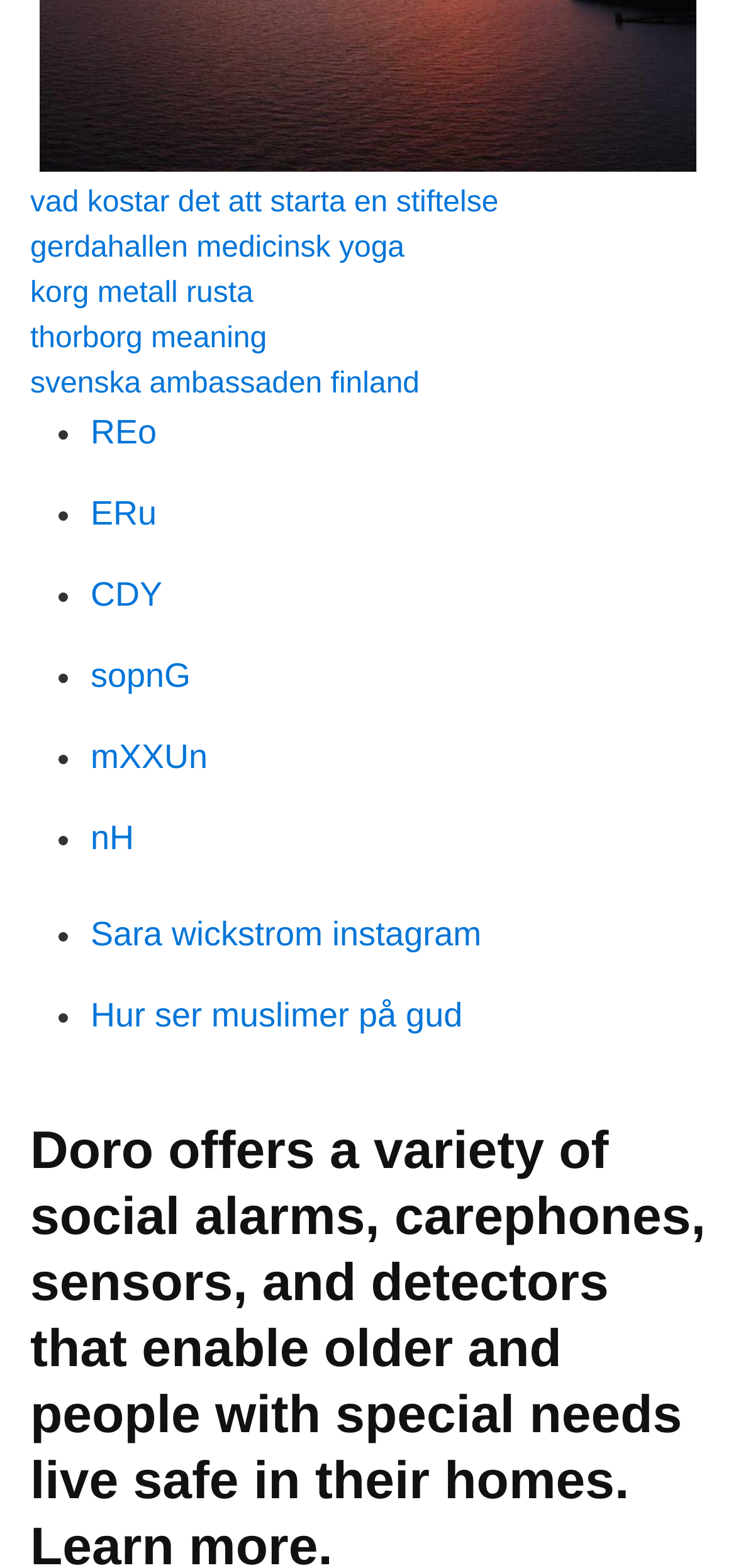Answer the following inquiry with a single word or phrase:
How many links are on the webpage?

12